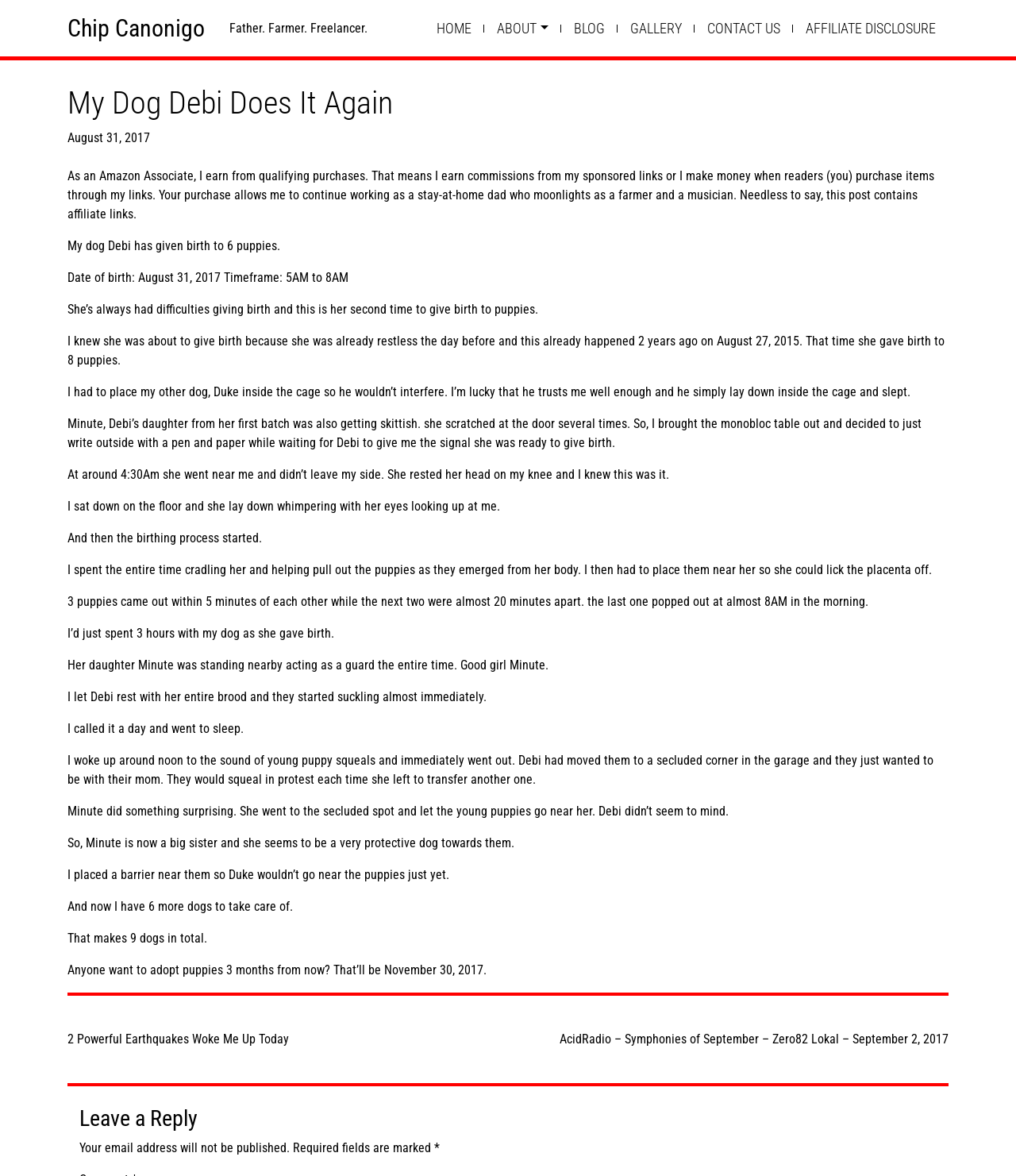Provide the bounding box coordinates for the UI element described in this sentence: "Contact Us". The coordinates should be four float values between 0 and 1, i.e., [left, top, right, bottom].

[0.684, 0.009, 0.78, 0.038]